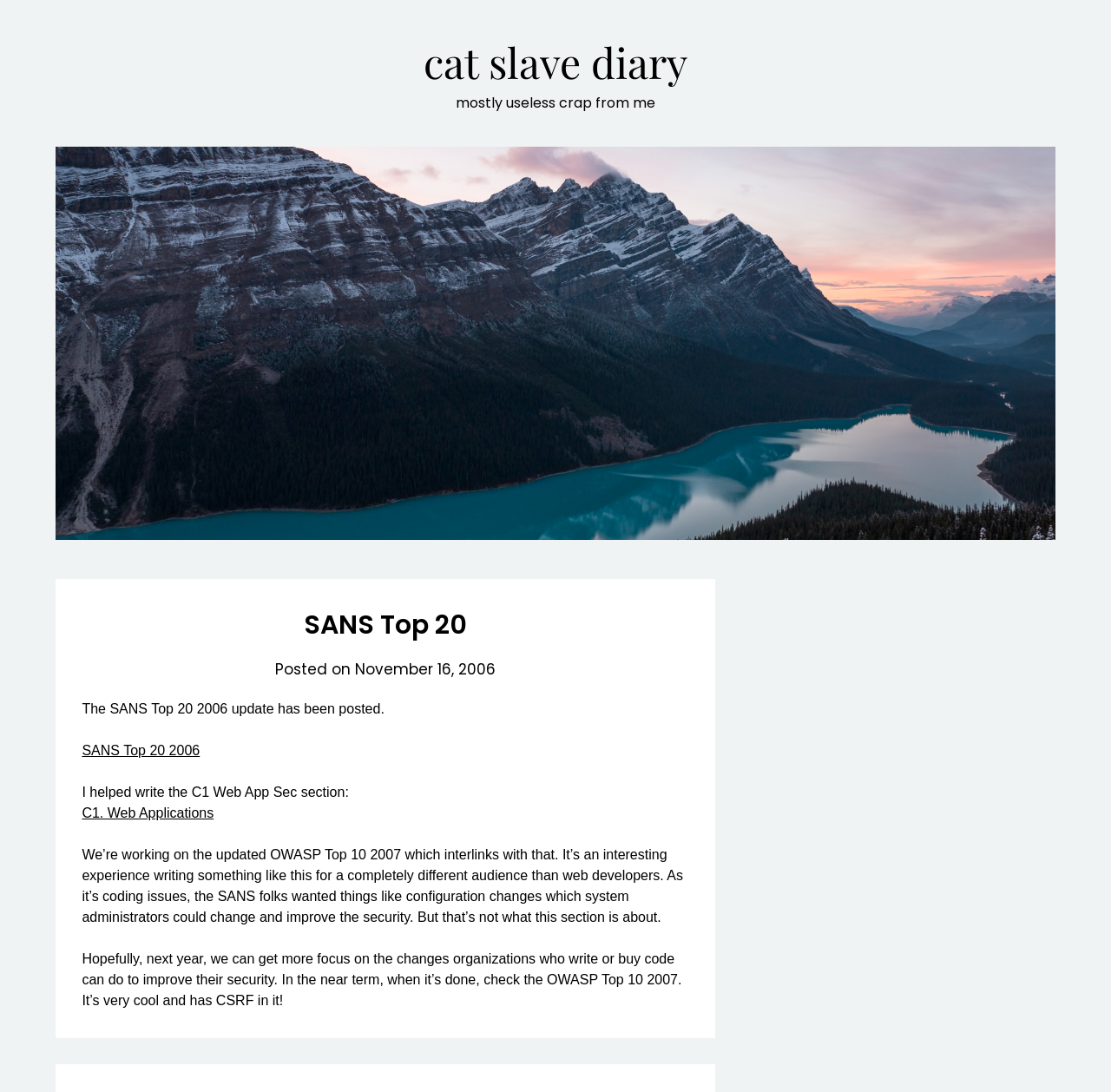Offer a detailed account of what is visible on the webpage.

The webpage is about the SANS Top 20, with a focus on the author's involvement in writing the C1 Web App Sec section. At the top, there is a link to "cat slave diary" and a brief description "mostly useless crap from me". Below this, there is a large image that takes up most of the width of the page, also labeled "cat slave diary".

Underneath the image, there is an article section that contains the main content. The article is headed by a title "SANS Top 20" and a posting date "November 16, 2006". The text explains that the SANS Top 20 2006 update has been posted and that the author helped write the C1 Web App Sec section. There are links to "SANS Top 20 2006" and "C1. Web Applications" within the text.

The text continues to discuss the author's experience writing for a different audience and the focus on coding issues and configuration changes. It also mentions the upcoming OWASP Top 10 2007, which will include CSRF, and expresses hope for a greater focus on organizational changes to improve security in the future.